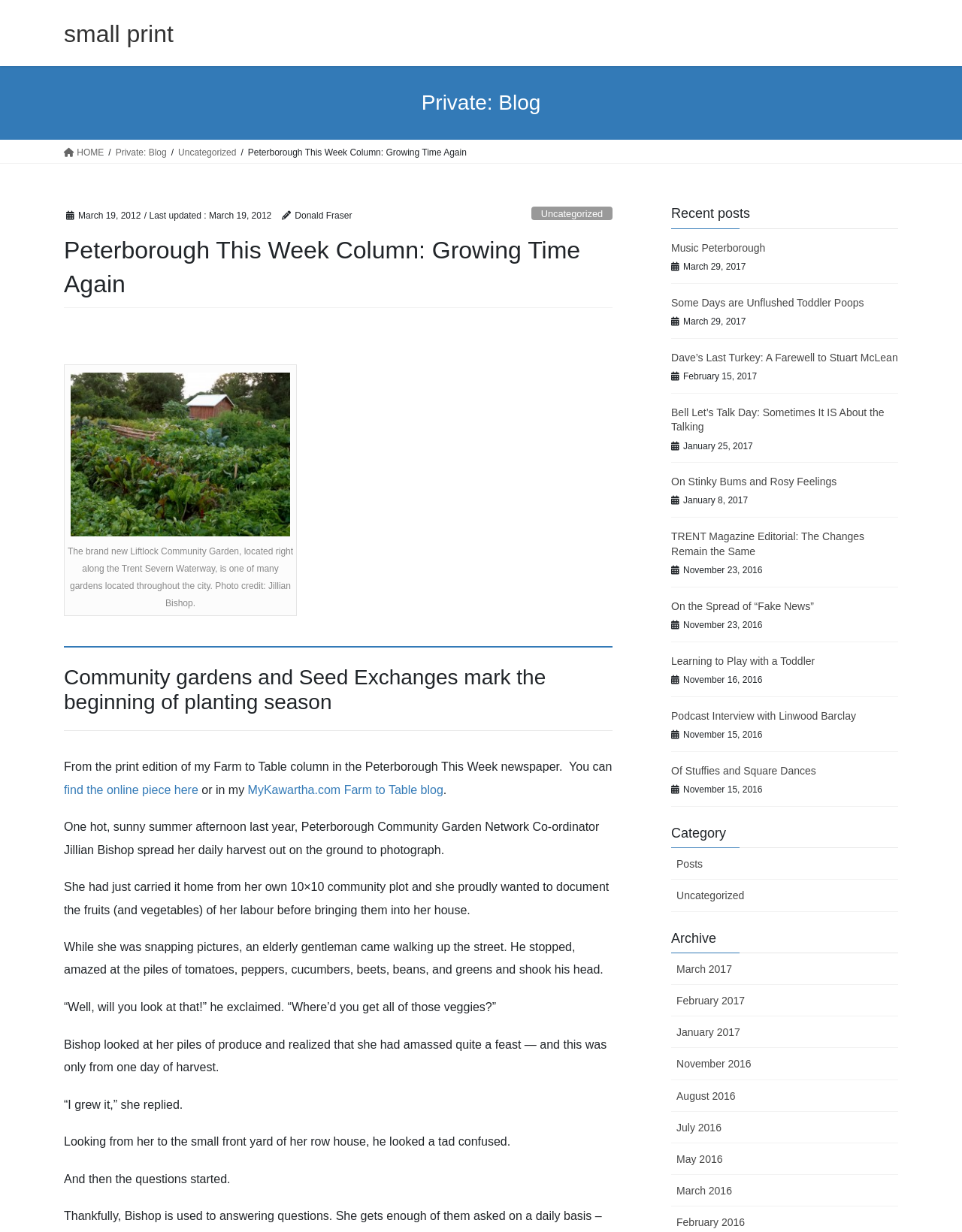Determine the bounding box coordinates of the area to click in order to meet this instruction: "View the 'Music Peterborough' post".

[0.698, 0.196, 0.796, 0.206]